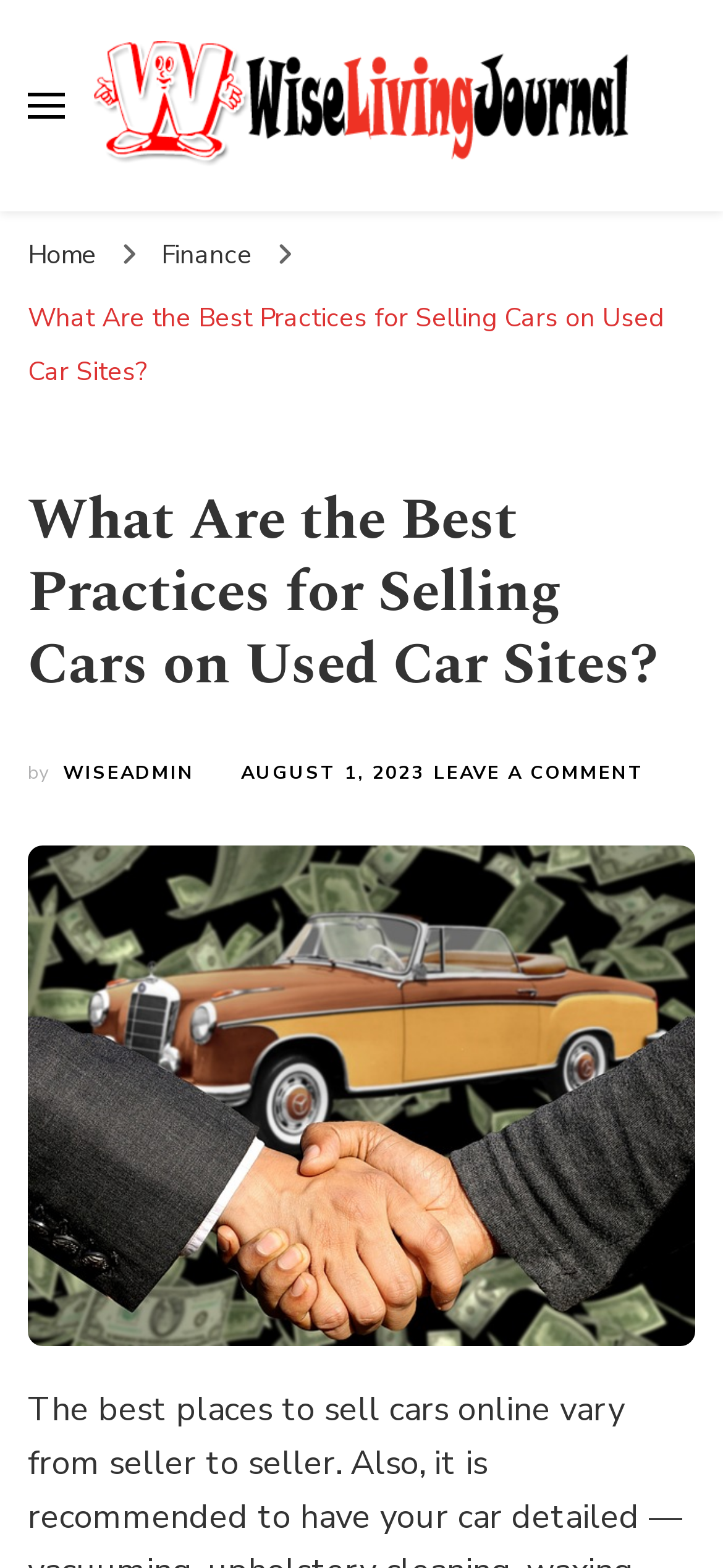What is the topic of the article?
Observe the image and answer the question with a one-word or short phrase response.

Selling Cars